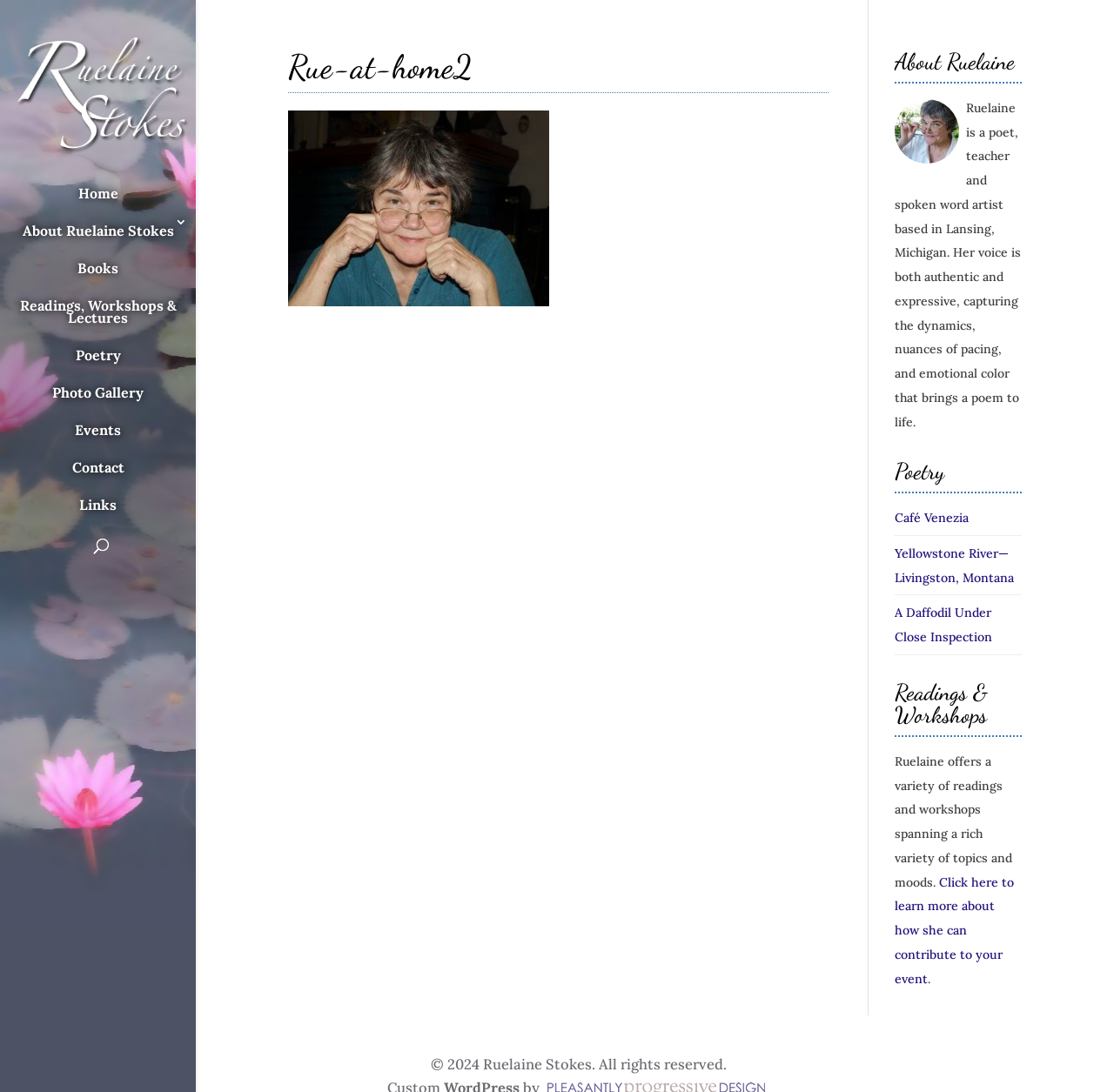Identify the bounding box coordinates for the region of the element that should be clicked to carry out the instruction: "Read 'Café Venezia' poetry". The bounding box coordinates should be four float numbers between 0 and 1, i.e., [left, top, right, bottom].

[0.803, 0.467, 0.87, 0.481]